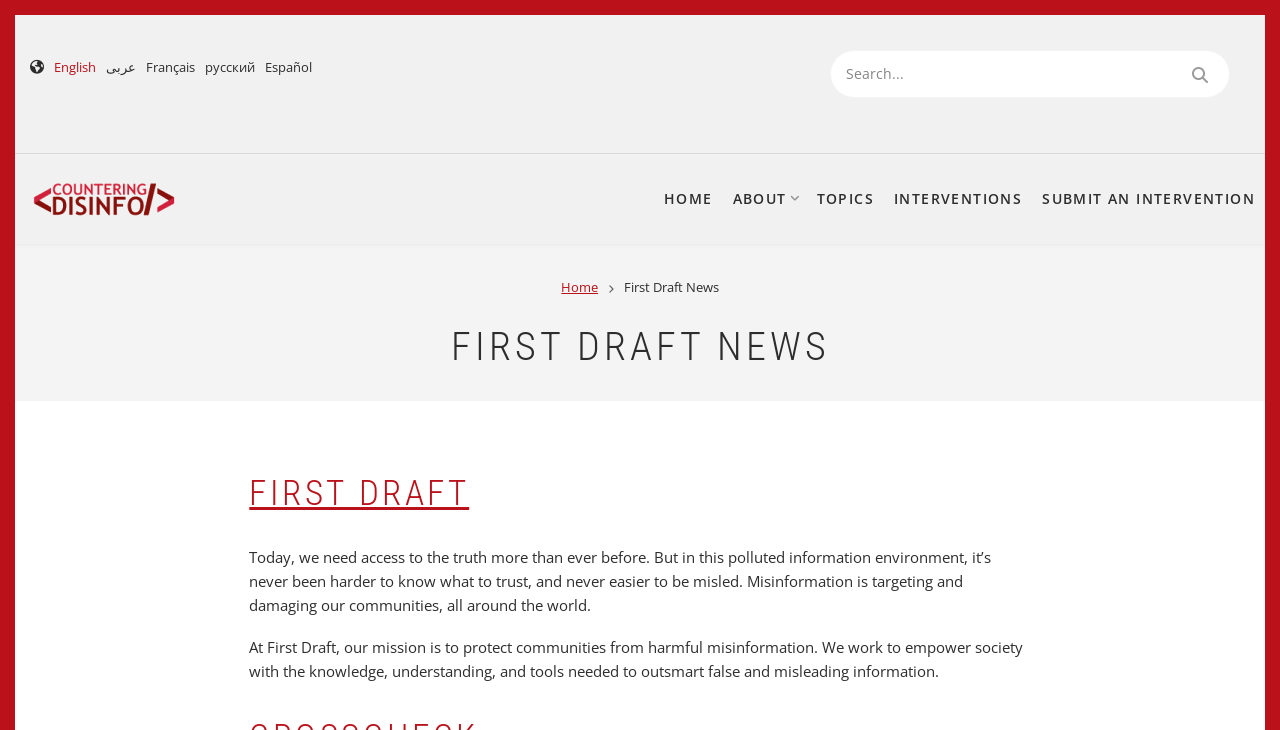Identify the bounding box coordinates of the element that should be clicked to fulfill this task: "Switch to English language". The coordinates should be provided as four float numbers between 0 and 1, i.e., [left, top, right, bottom].

[0.042, 0.079, 0.075, 0.104]